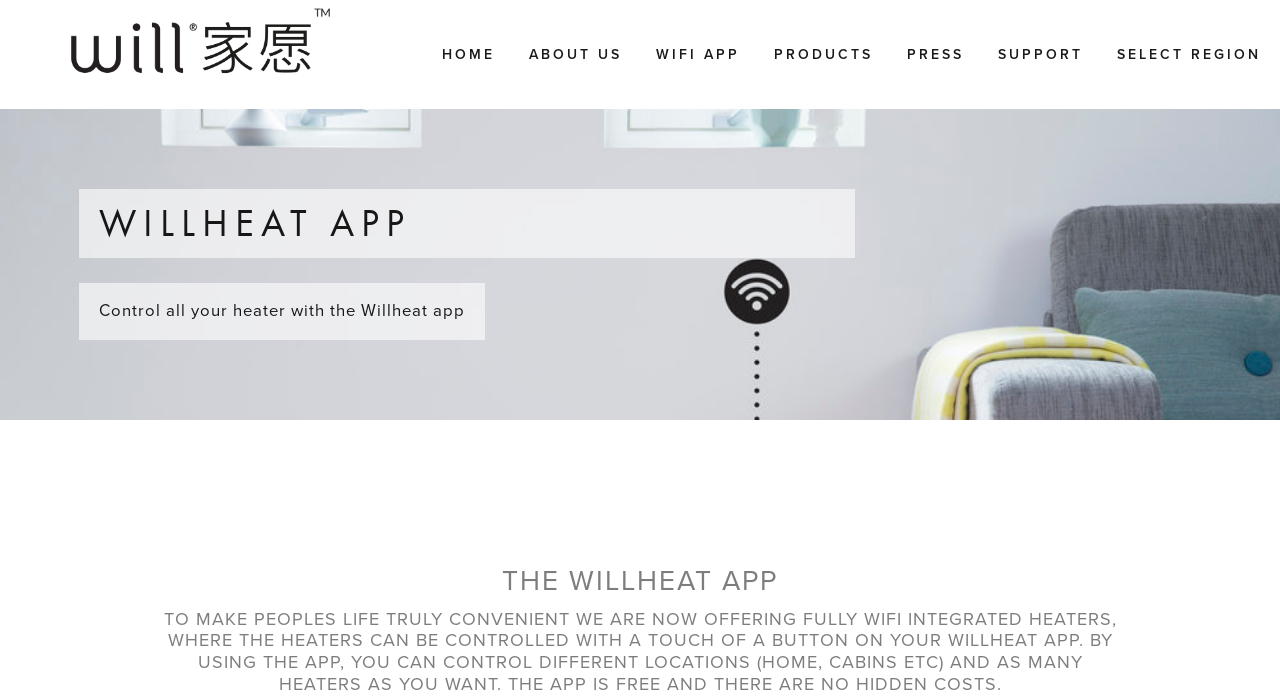From the given element description: "Press", find the bounding box for the UI element. Provide the coordinates as four float numbers between 0 and 1, in the order [left, top, right, bottom].

[0.709, 0.065, 0.753, 0.09]